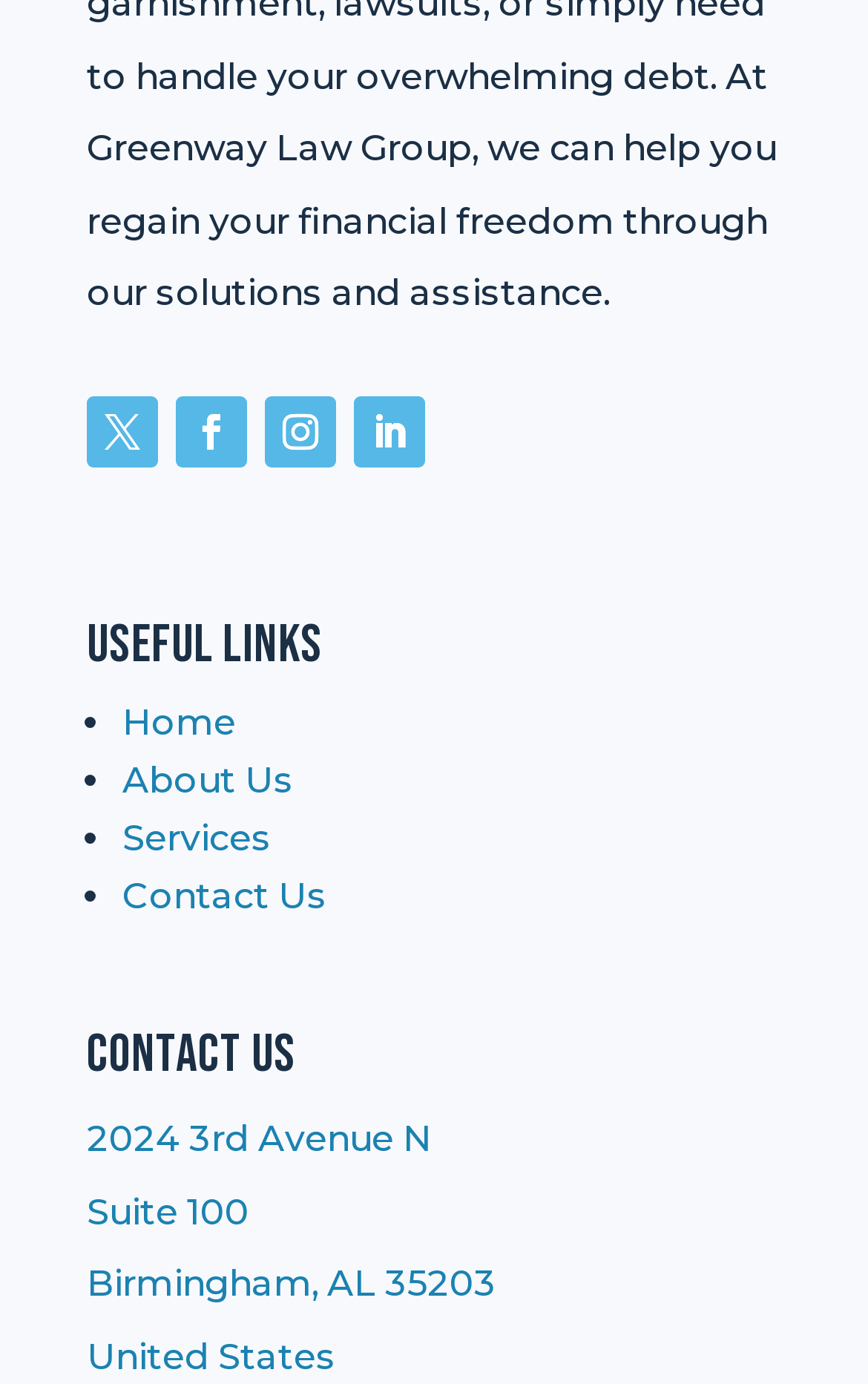What is the country mentioned in the contact information?
Analyze the screenshot and provide a detailed answer to the question.

I looked for the contact information section and found the address, which includes the country 'United States'.